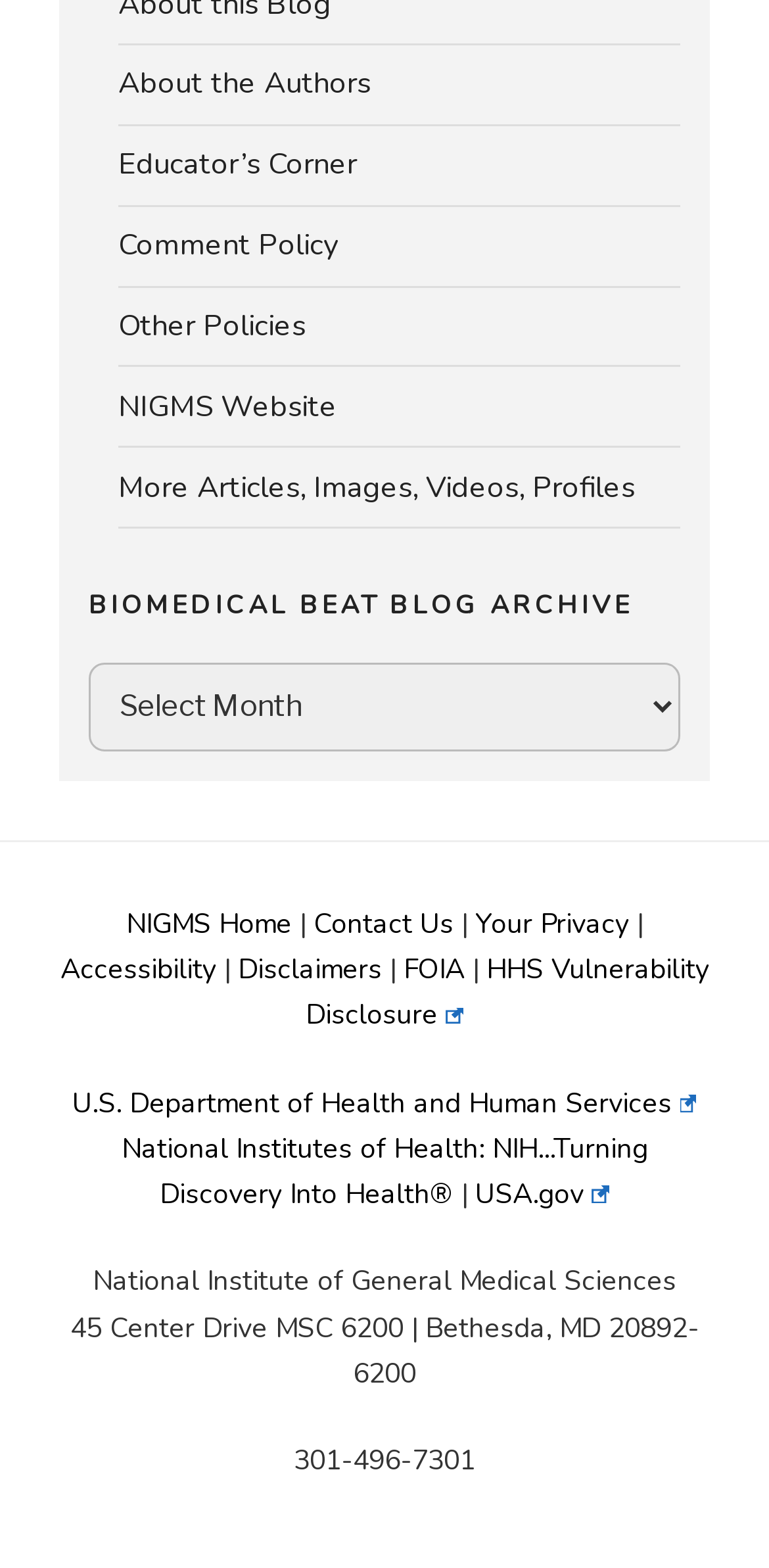What is the link to the U.S. Department of Health and Human Services?
Carefully analyze the image and provide a thorough answer to the question.

I found the answer by looking at the link element with the text 'U.S. Department of Health and Human Services', which suggests that this link leads to the website of the U.S. Department of Health and Human Services.